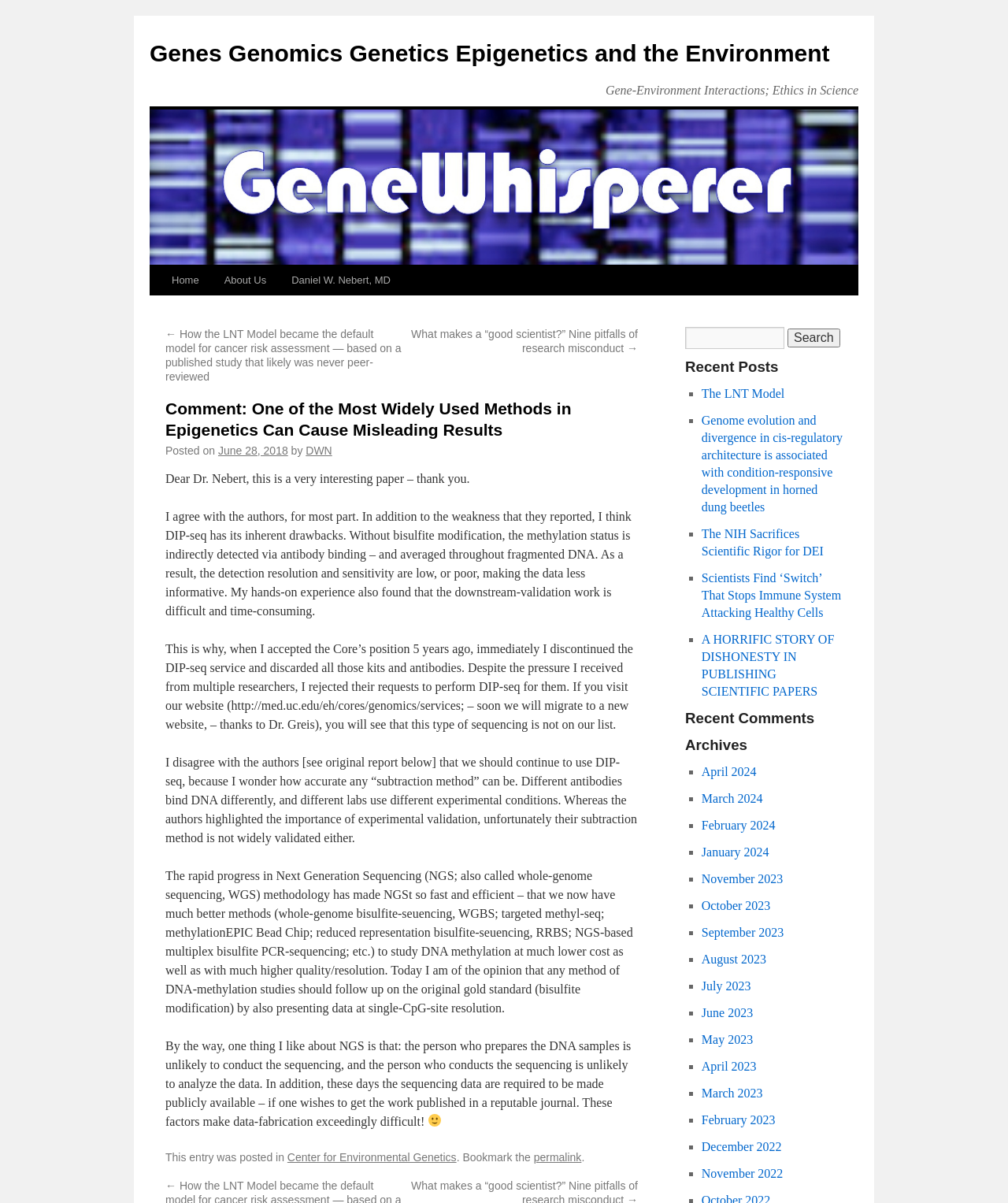Kindly determine the bounding box coordinates for the clickable area to achieve the given instruction: "View the archives for April 2024".

[0.696, 0.636, 0.75, 0.647]